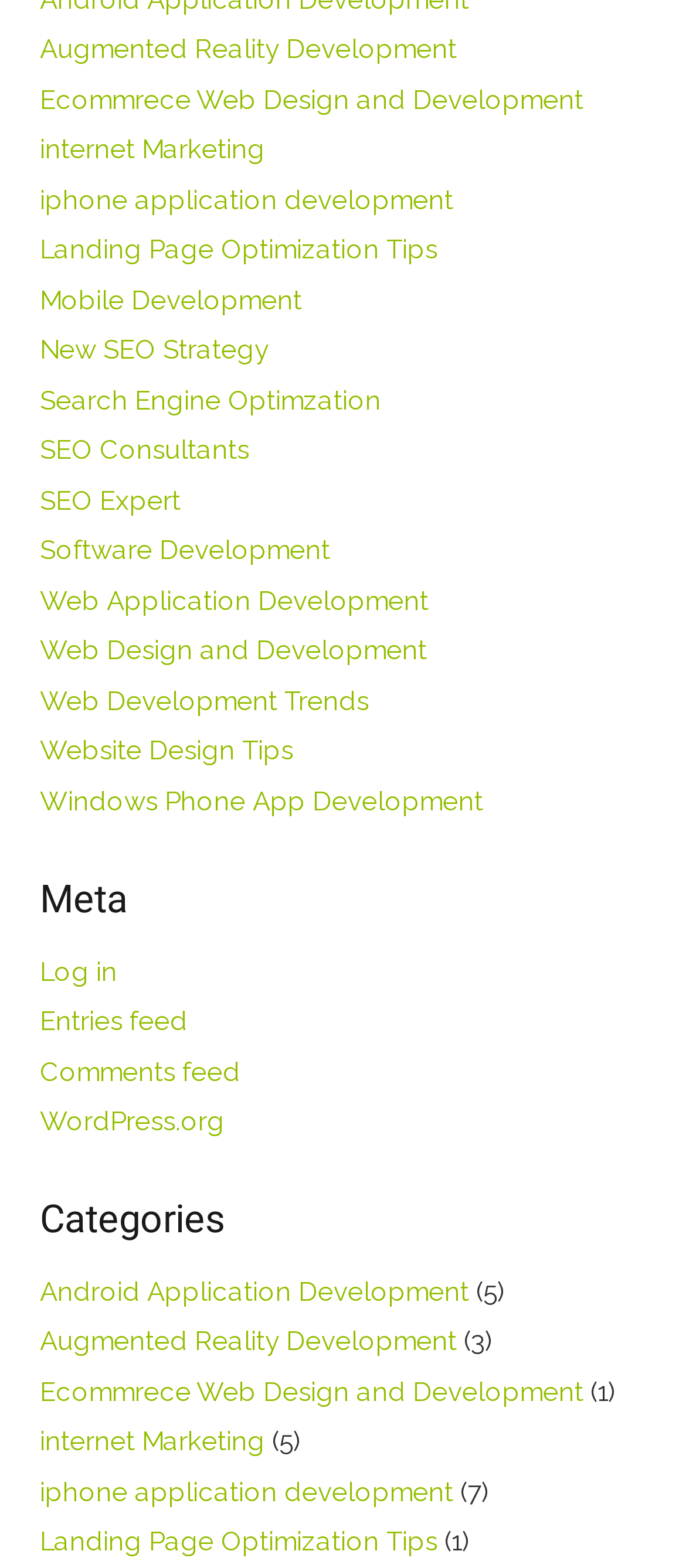Provide a brief response in the form of a single word or phrase:
How many categories are listed on the webpage?

1